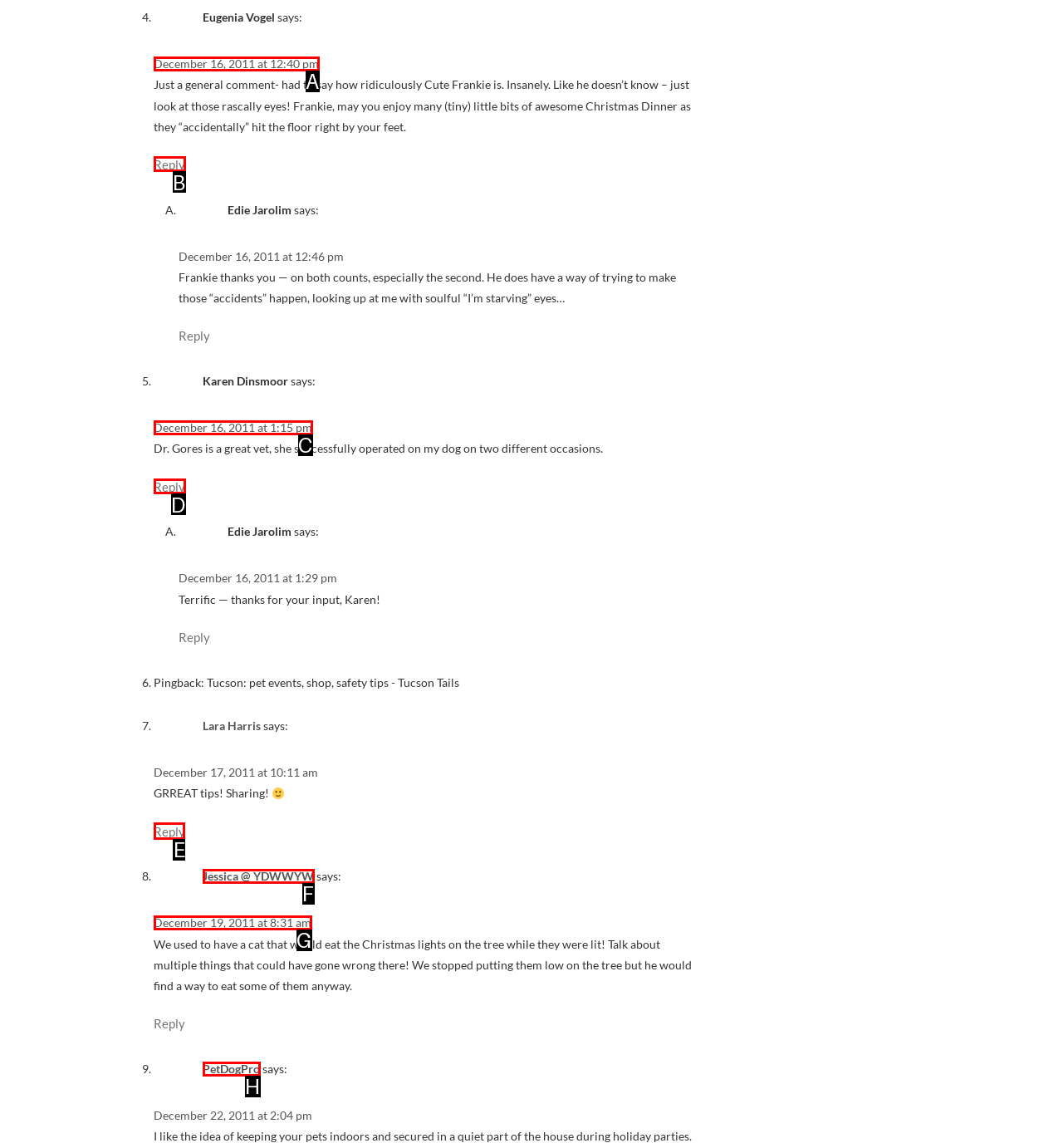Select the appropriate HTML element to click for the following task: Reply to Lara Harris
Answer with the letter of the selected option from the given choices directly.

E